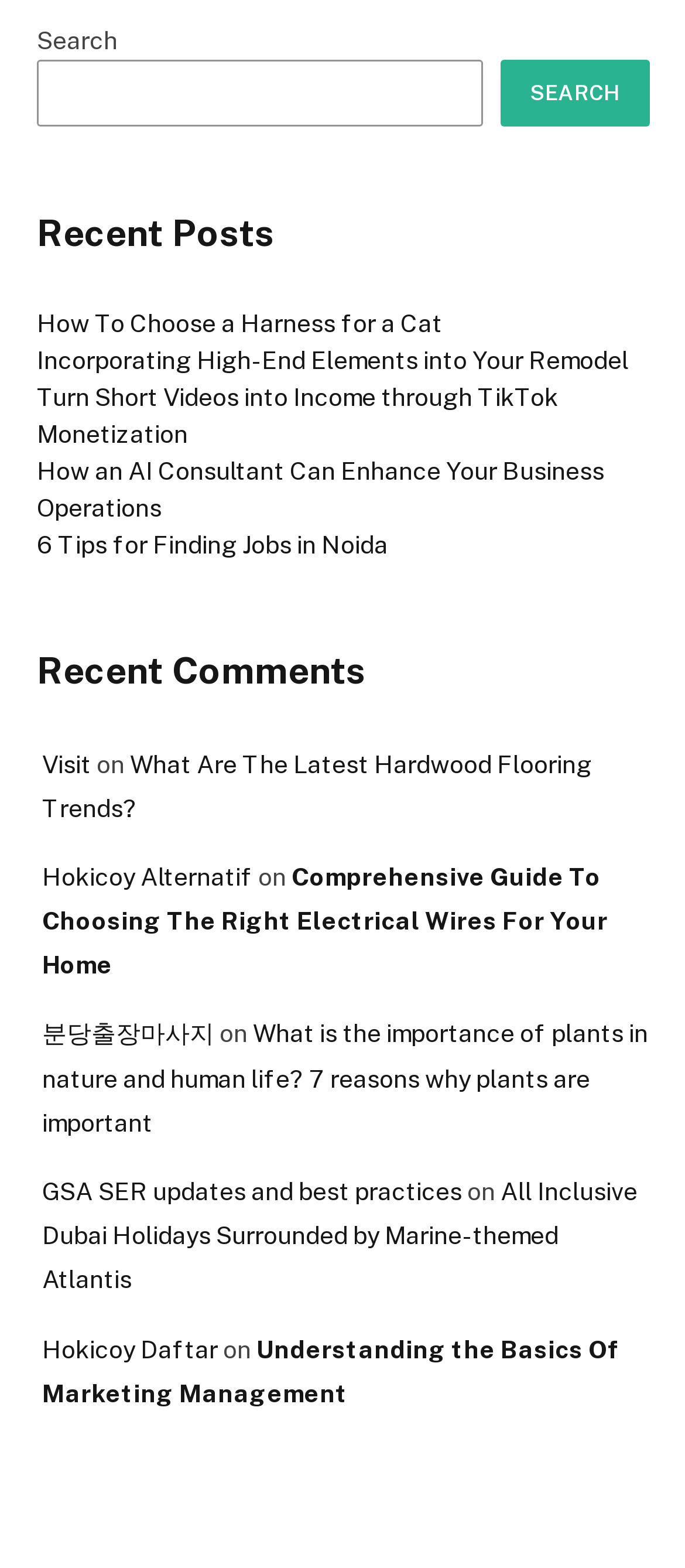Use a single word or phrase to answer this question: 
What is the text of the search button?

SEARCH